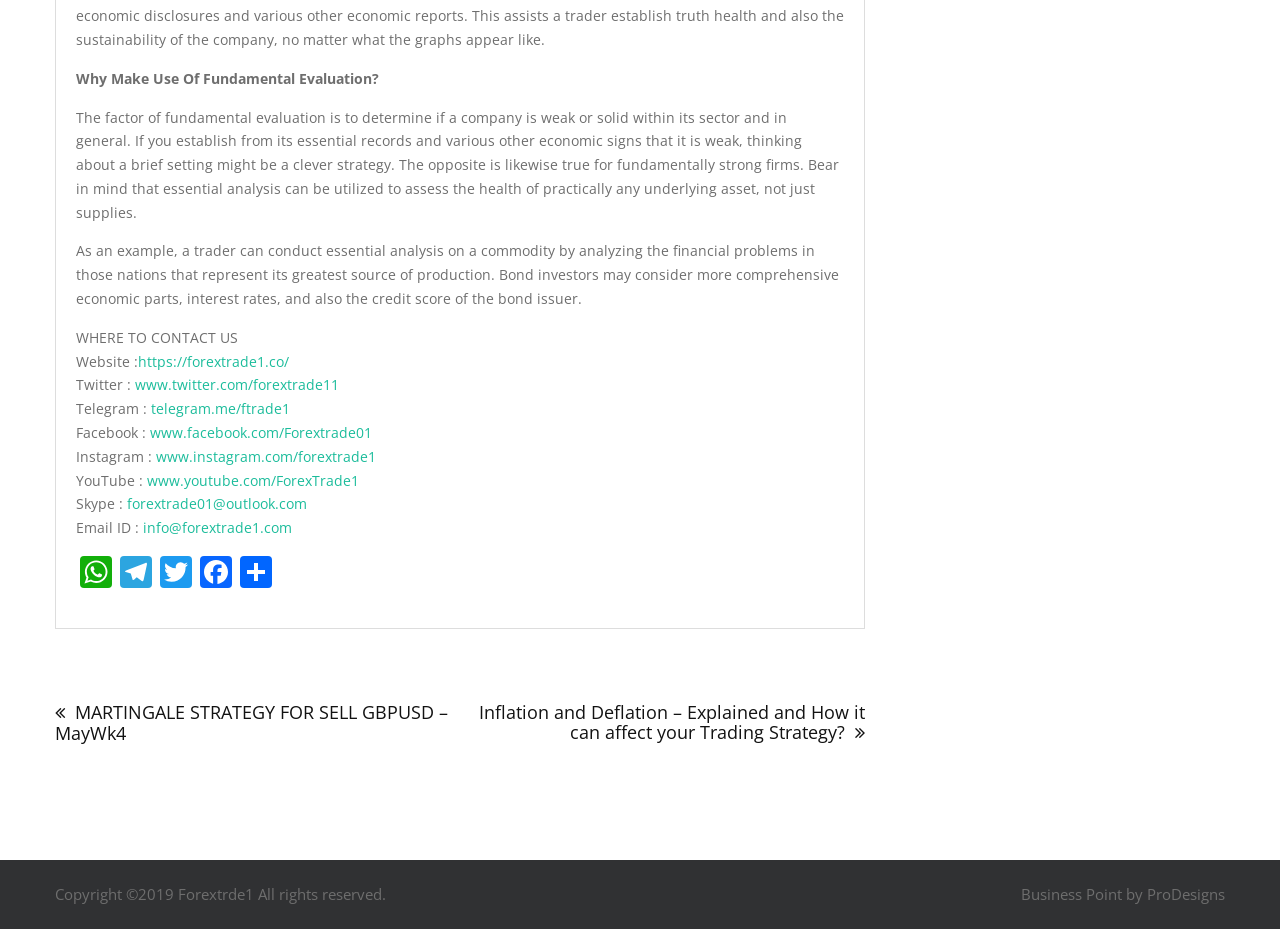Please analyze the image and provide a thorough answer to the question:
How many social media platforms are listed?

The webpage lists 7 social media platforms, including Website, Twitter, Telegram, Facebook, Instagram, YouTube, and Skype, with their corresponding links.